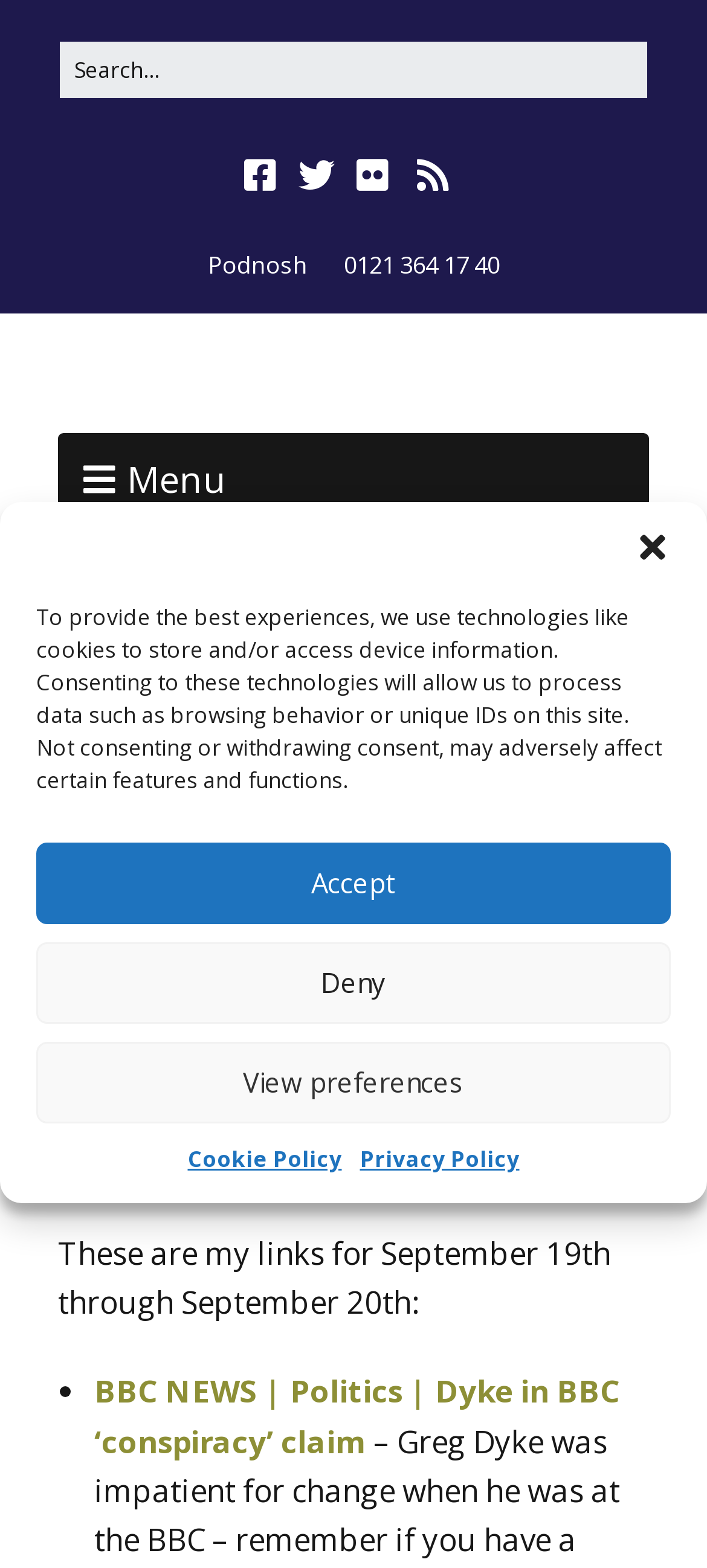Please determine the bounding box coordinates of the element to click in order to execute the following instruction: "Search for something". The coordinates should be four float numbers between 0 and 1, specified as [left, top, right, bottom].

[0.082, 0.0, 0.918, 0.076]